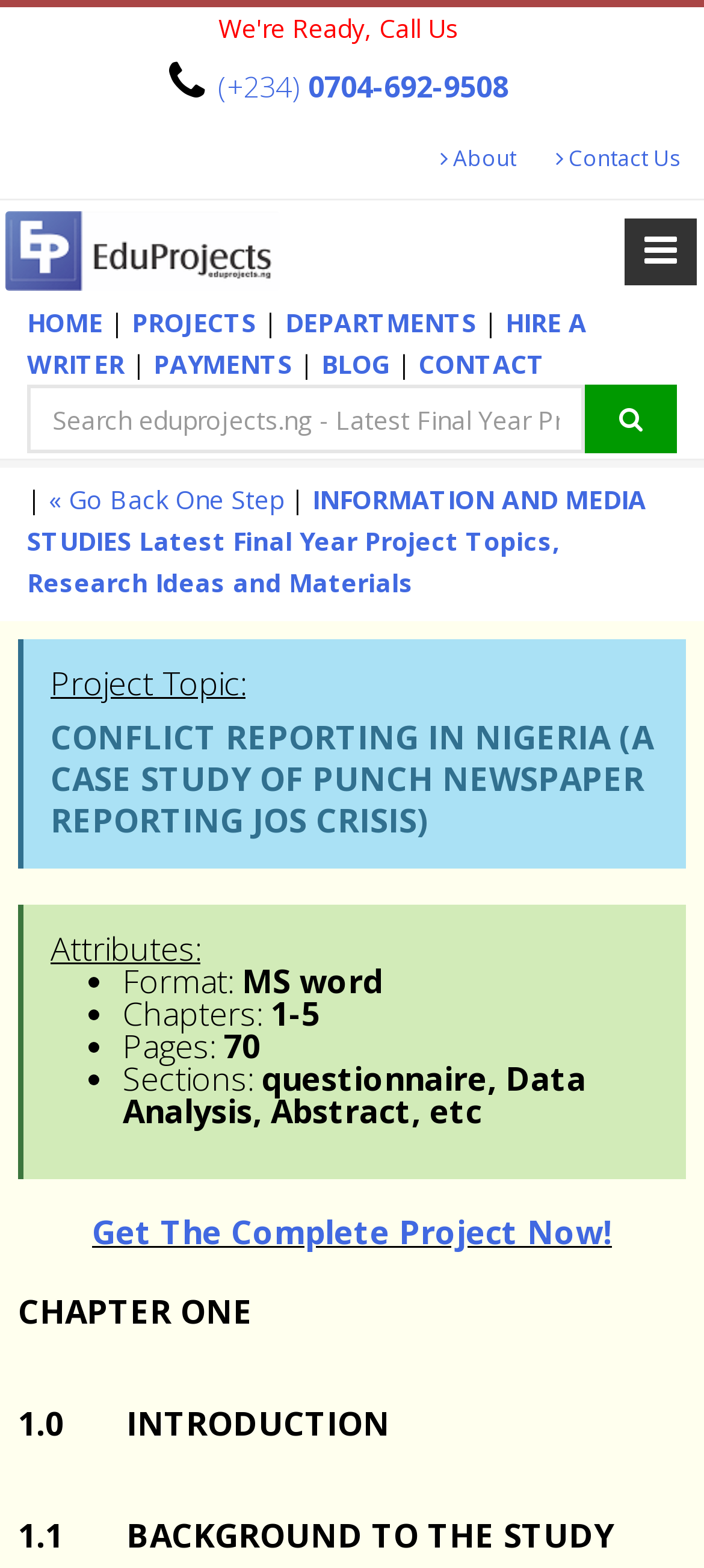Describe the webpage meticulously, covering all significant aspects.

The webpage appears to be a project topic page on a website called Eduprojects, focused on providing final year project topics, research ideas, and materials in Nigeria. 

At the top of the page, there is a heading with the phone number (+234) 0704-692-9508, followed by links to "About" and "Contact Us" on the right side. Below this, there is a logo of Eduprojects with a link to the homepage, accompanied by a button with a search icon. 

The main navigation menu is located below the logo, consisting of links to "HOME", "PROJECTS", "DEPARTMENTS", "HIRE A WRITER", "PAYMENTS", "BLOG", and "CONTACT". 

A search bar is placed below the navigation menu, allowing users to search for project topics and materials on the website. 

The main content of the page is dedicated to a specific project topic, "CONFLICT REPORTING IN NIGERIA (A CASE STUDY OF PUNCH NEWSPAPER REPORTING JOS CRISIS)". This topic is displayed in a large font, followed by its attributes, including format, chapters, pages, and sections. 

The attributes are listed in a bulleted format, with details such as the number of pages (70) and sections (questionnaire, Data Analysis, Abstract, etc.). 

Below the attributes, there is a call-to-action button to "Get The Complete Project Now!", followed by a table of contents for the project, including "CHAPTER ONE", "INTRODUCTION", and "BACKGROUND TO THE STUDY".